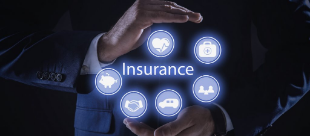Give an in-depth description of the image.

The image depicts a professional, dressed in a dark suit, presenting a virtual interface displaying various insurance-related icons. These icons represent different facets of insurance, including health (heart symbol), property or home (house symbol), life (life insurance symbol), and financial services (piggy bank symbol). The central term "Insurance" is highlighted prominently, emphasizing the focus of the visual. This graphic illustrates the integration of modern technology in the insurance sector, showcasing how digital solutions can enhance customer engagement and understanding of diverse insurance products. The overall imagery conveys a message of innovation and support in navigating the complexities of insurance in today's evolving landscape.